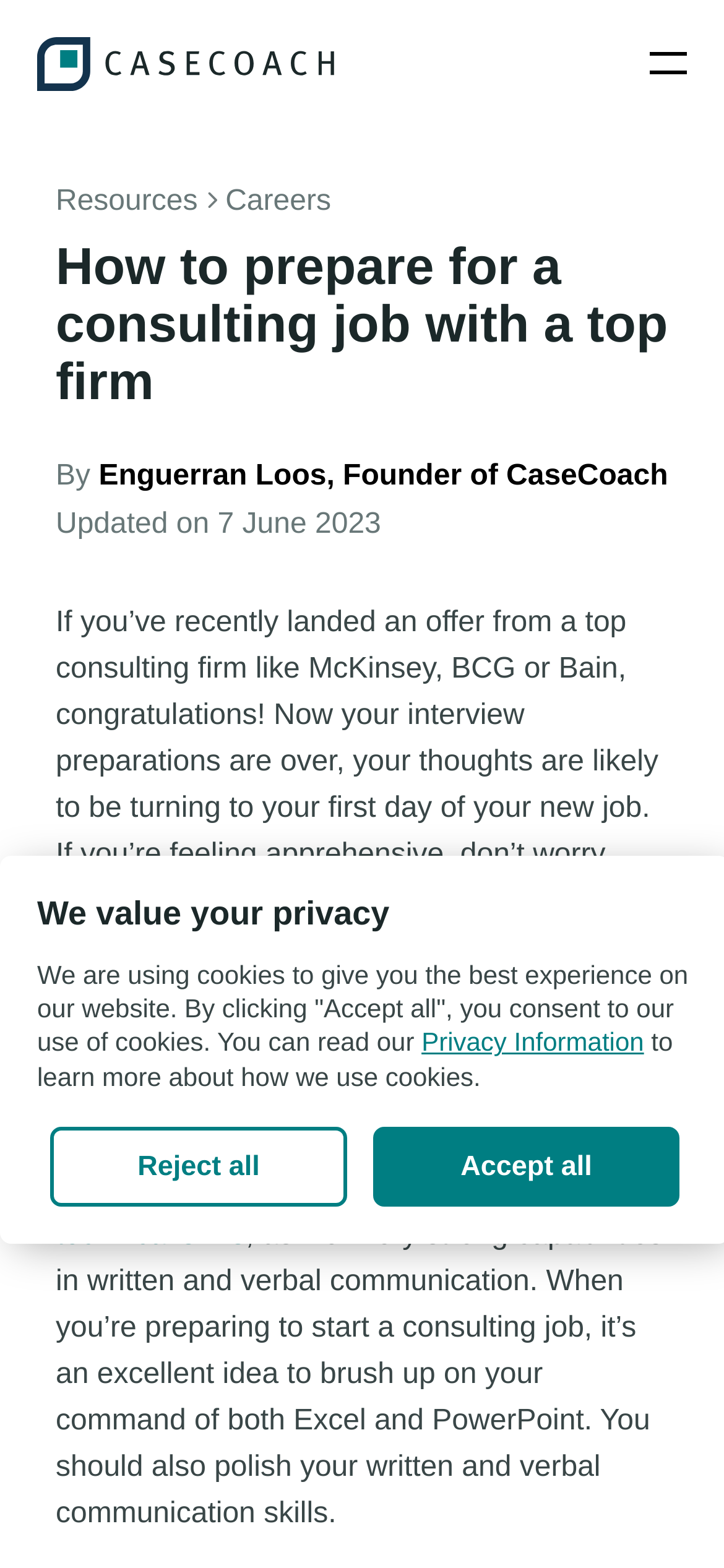Can you provide the bounding box coordinates for the element that should be clicked to implement the instruction: "Learn about the work of a consultant"?

[0.077, 0.748, 0.524, 0.768]